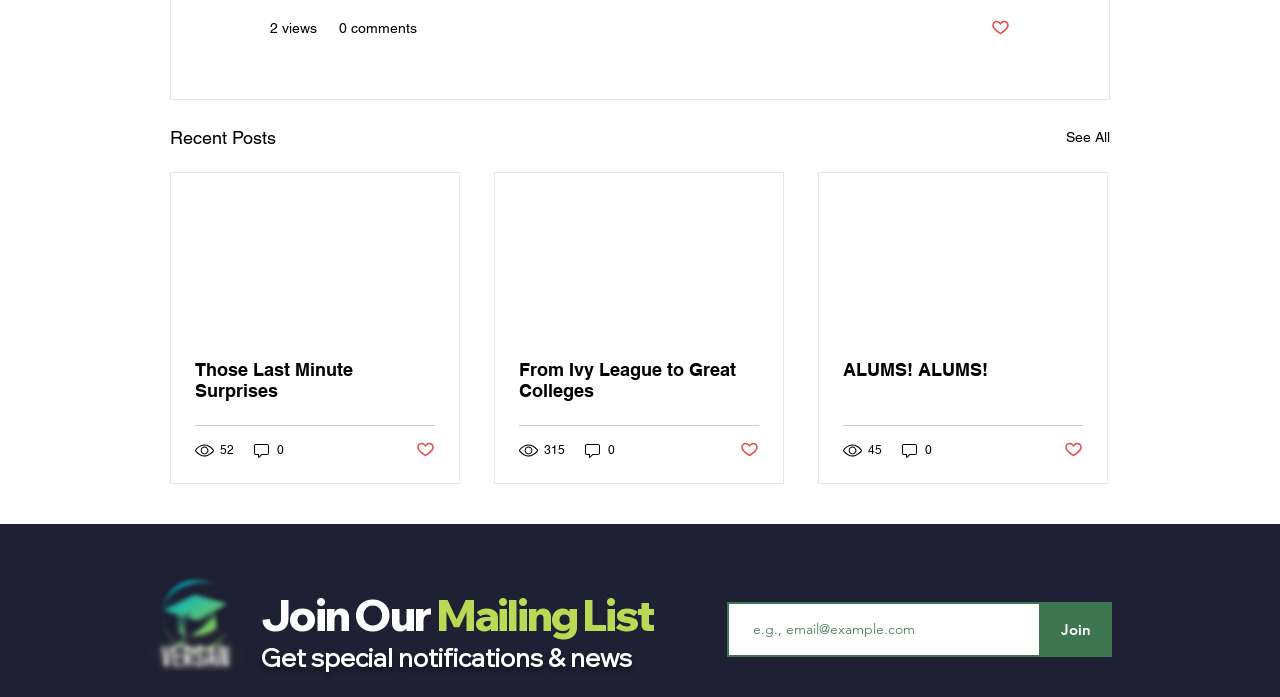Determine the bounding box coordinates for the element that should be clicked to follow this instruction: "Enter email address in the text box". The coordinates should be given as four float numbers between 0 and 1, in the format [left, top, right, bottom].

[0.568, 0.864, 0.816, 0.943]